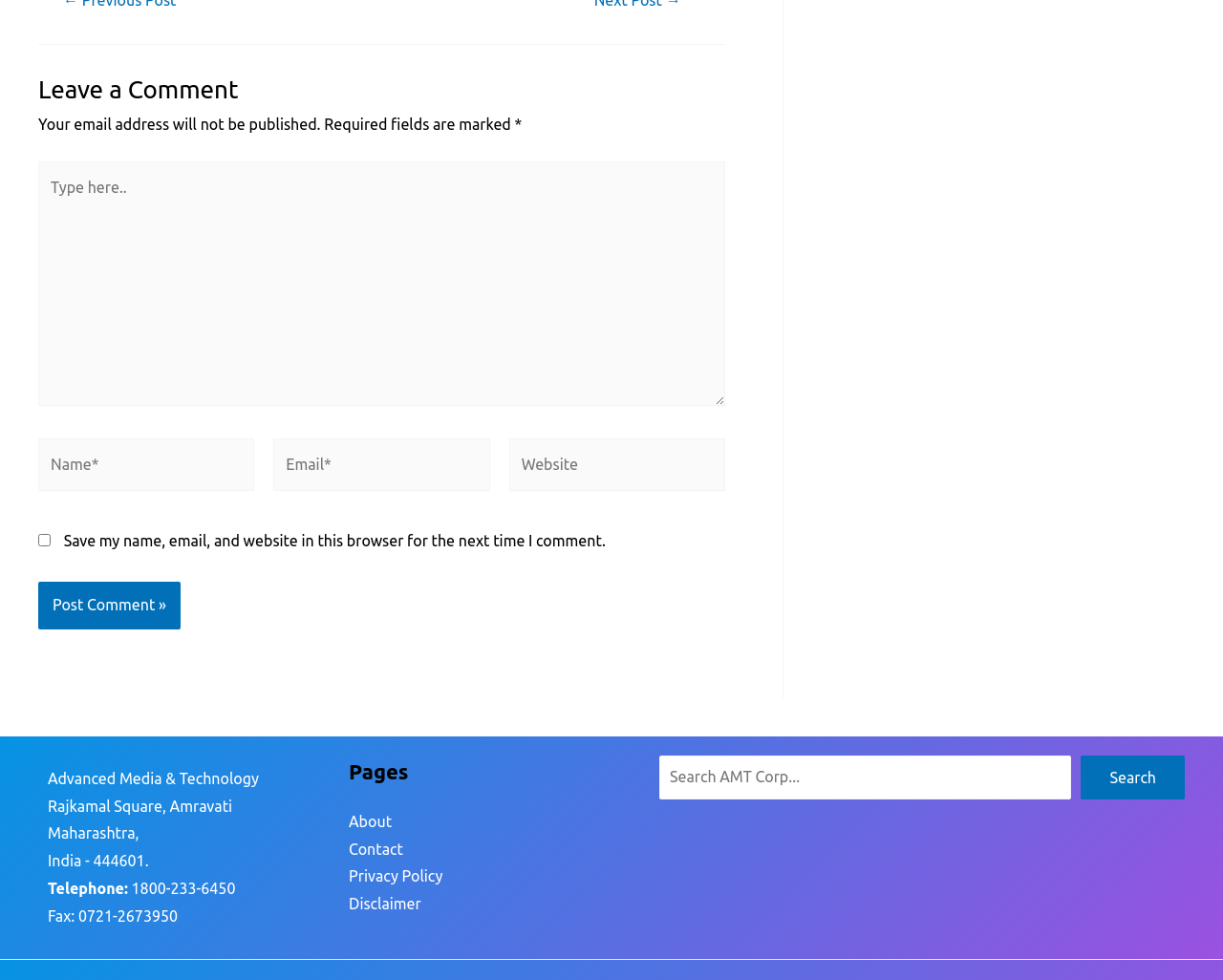Highlight the bounding box coordinates of the element that should be clicked to carry out the following instruction: "Type in the comment box". The coordinates must be given as four float numbers ranging from 0 to 1, i.e., [left, top, right, bottom].

[0.031, 0.165, 0.593, 0.415]